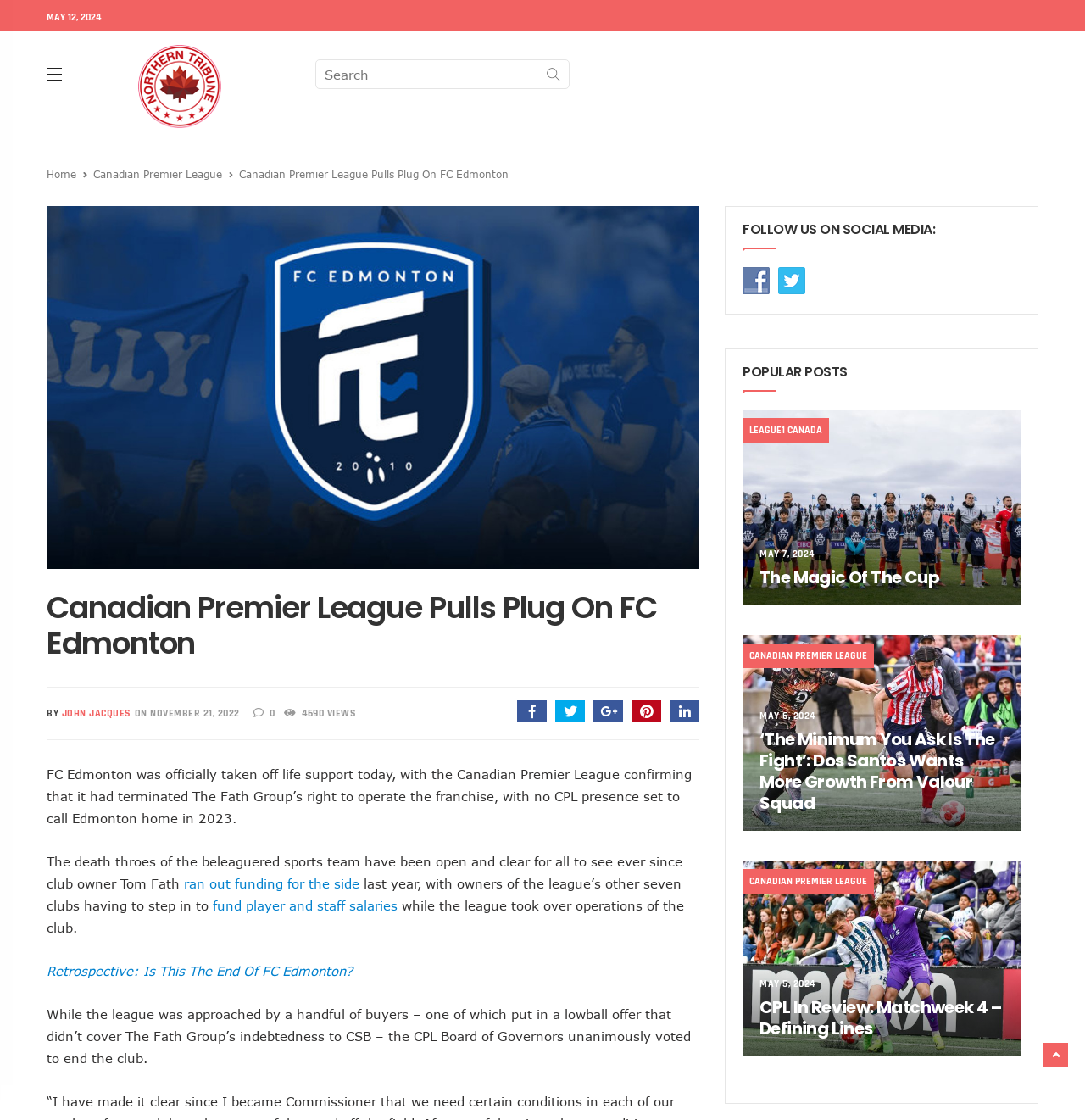Find the bounding box coordinates of the area that needs to be clicked in order to achieve the following instruction: "Read the article 'The Magic Of The Cup'". The coordinates should be specified as four float numbers between 0 and 1, i.e., [left, top, right, bottom].

[0.7, 0.505, 0.866, 0.526]